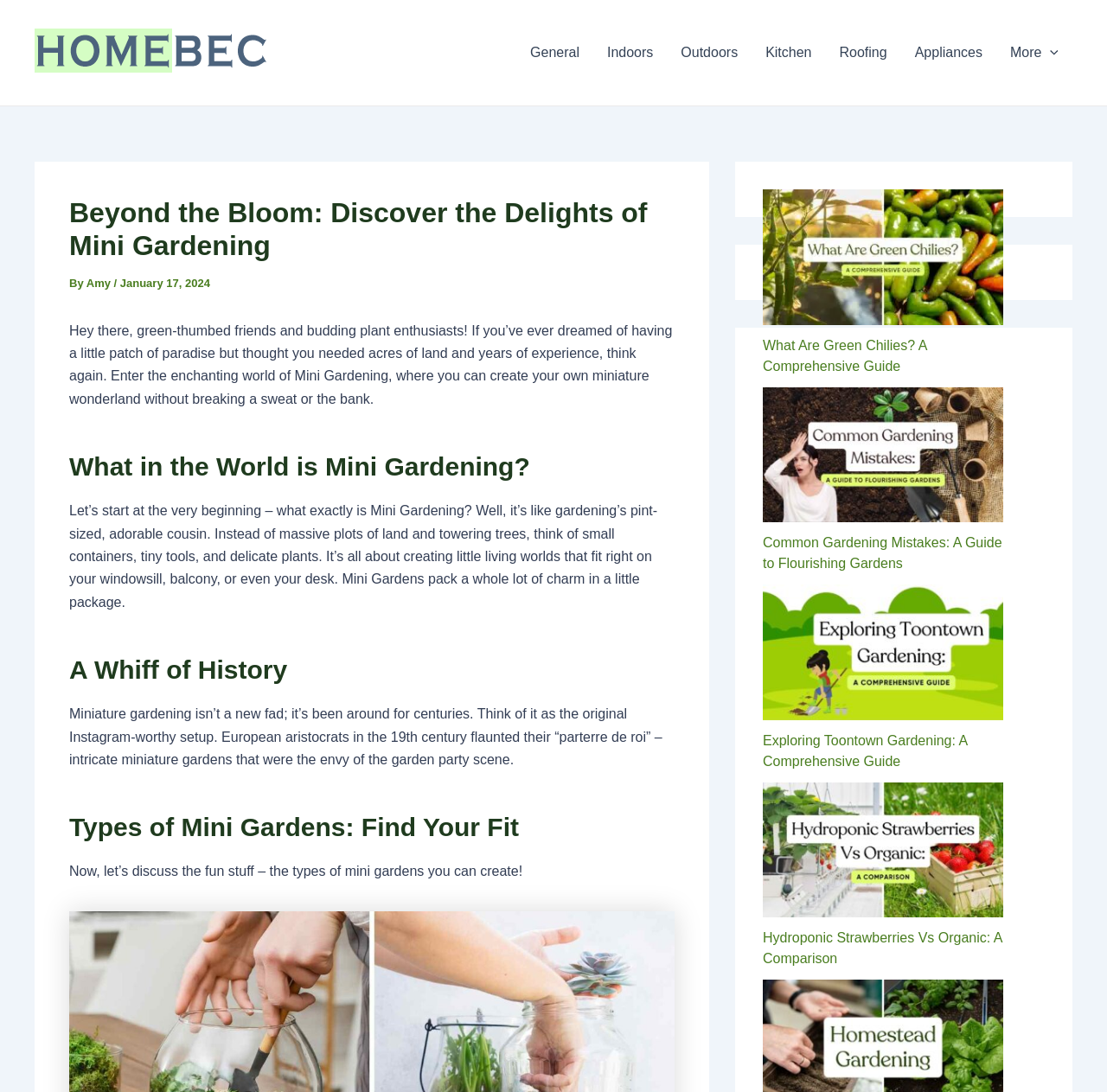What is the navigation menu located at?
Could you give a comprehensive explanation in response to this question?

By analyzing the bounding box coordinates, I found that the navigation menu is located at the top-right corner of the webpage, with coordinates [0.466, 0.017, 0.969, 0.08].